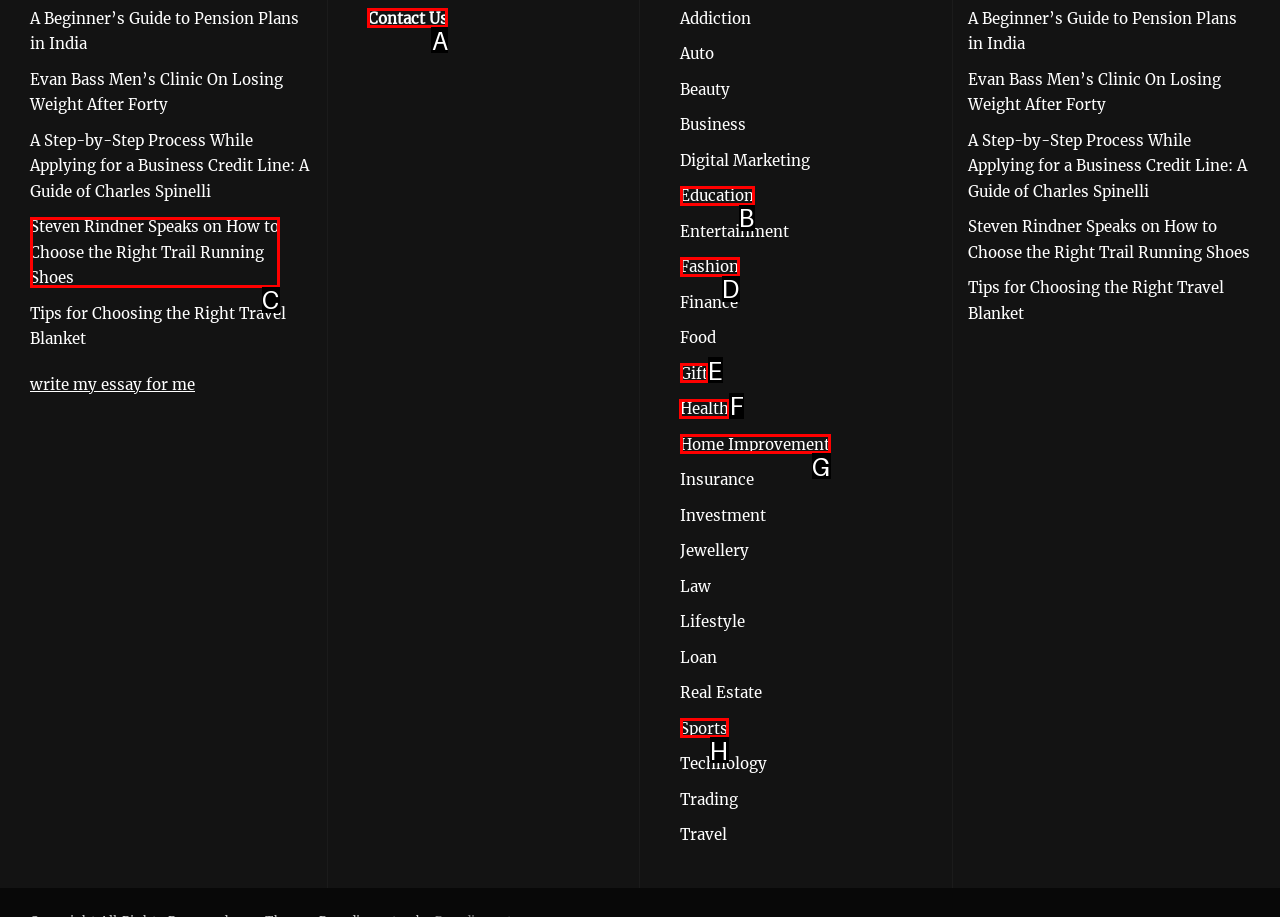Identify which HTML element to click to fulfill the following task: Click on the link to track refund. Provide your response using the letter of the correct choice.

None